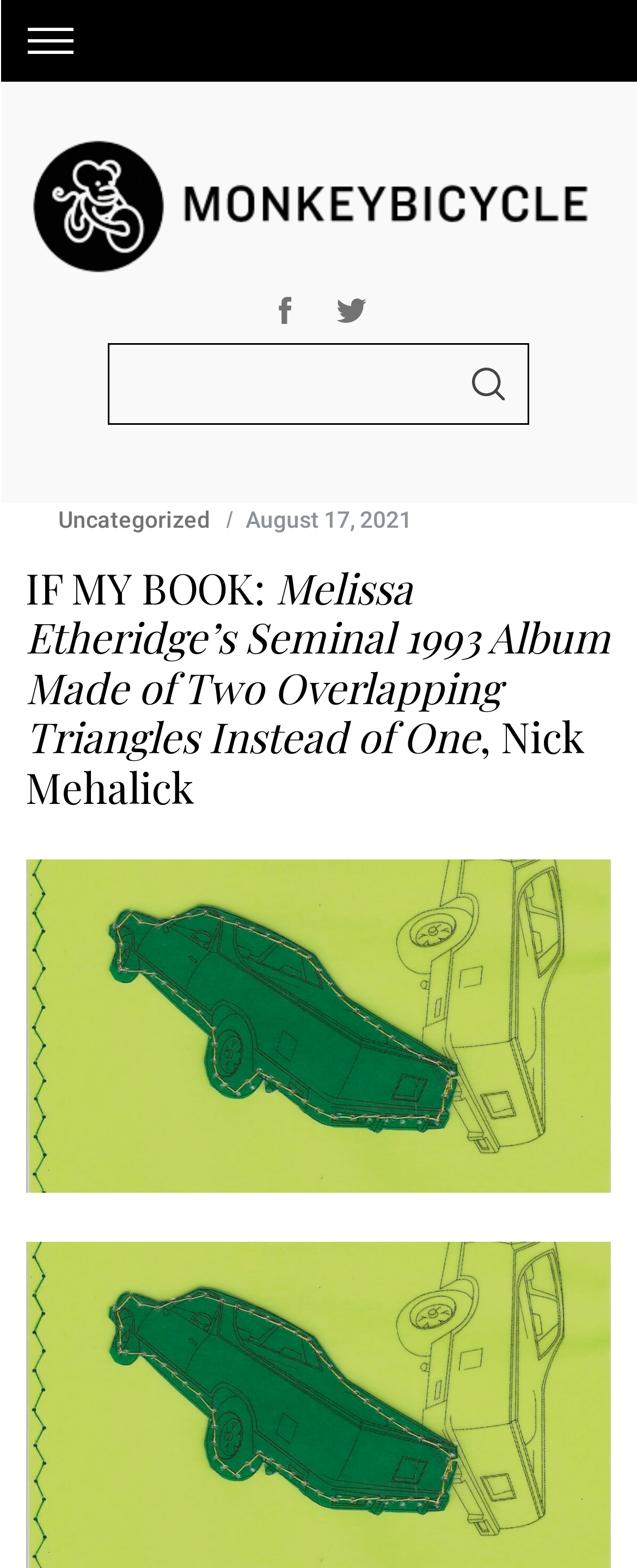Use the information in the screenshot to answer the question comprehensively: What is the date mentioned in the webpage?

I found the time element with the bounding box coordinates [0.33, 0.323, 0.647, 0.339] which contains the StaticText 'August 17, 2021'.